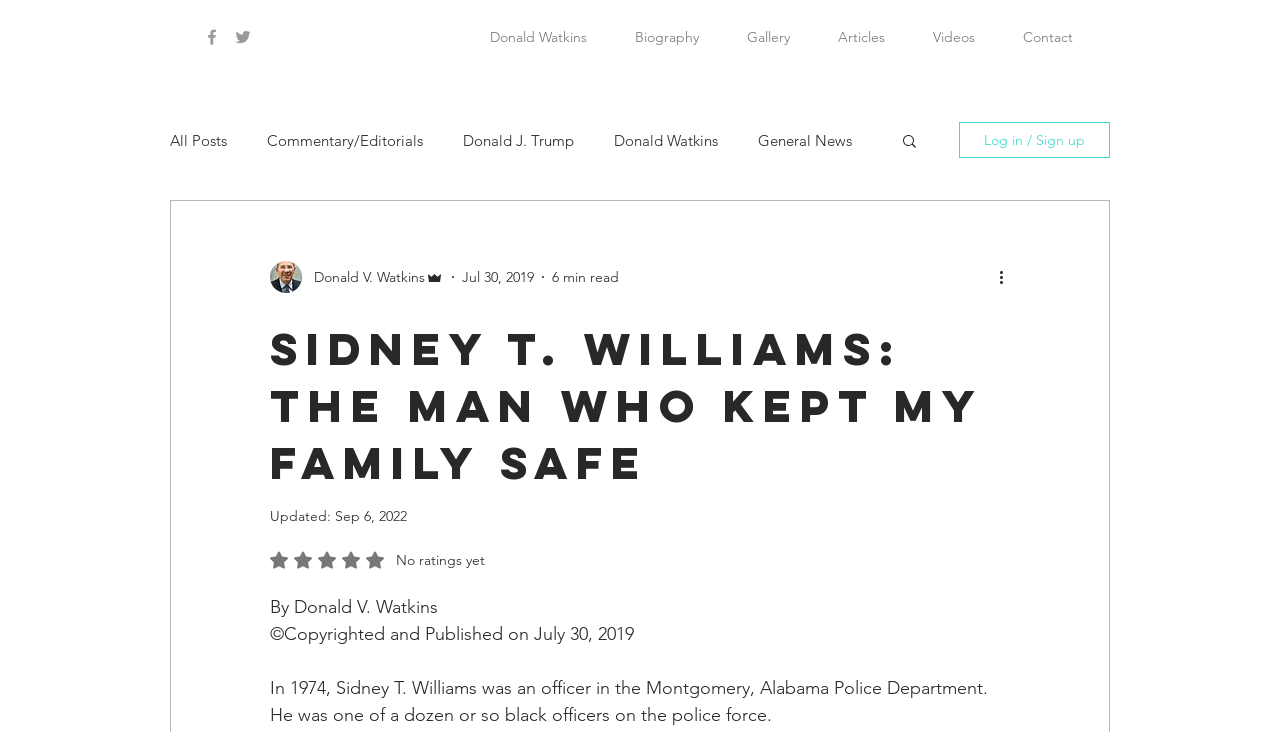Please provide the bounding box coordinates in the format (top-left x, top-left y, bottom-right x, bottom-right y). Remember, all values are floating point numbers between 0 and 1. What is the bounding box coordinate of the region described as: Joe Biden

[0.164, 0.615, 0.216, 0.641]